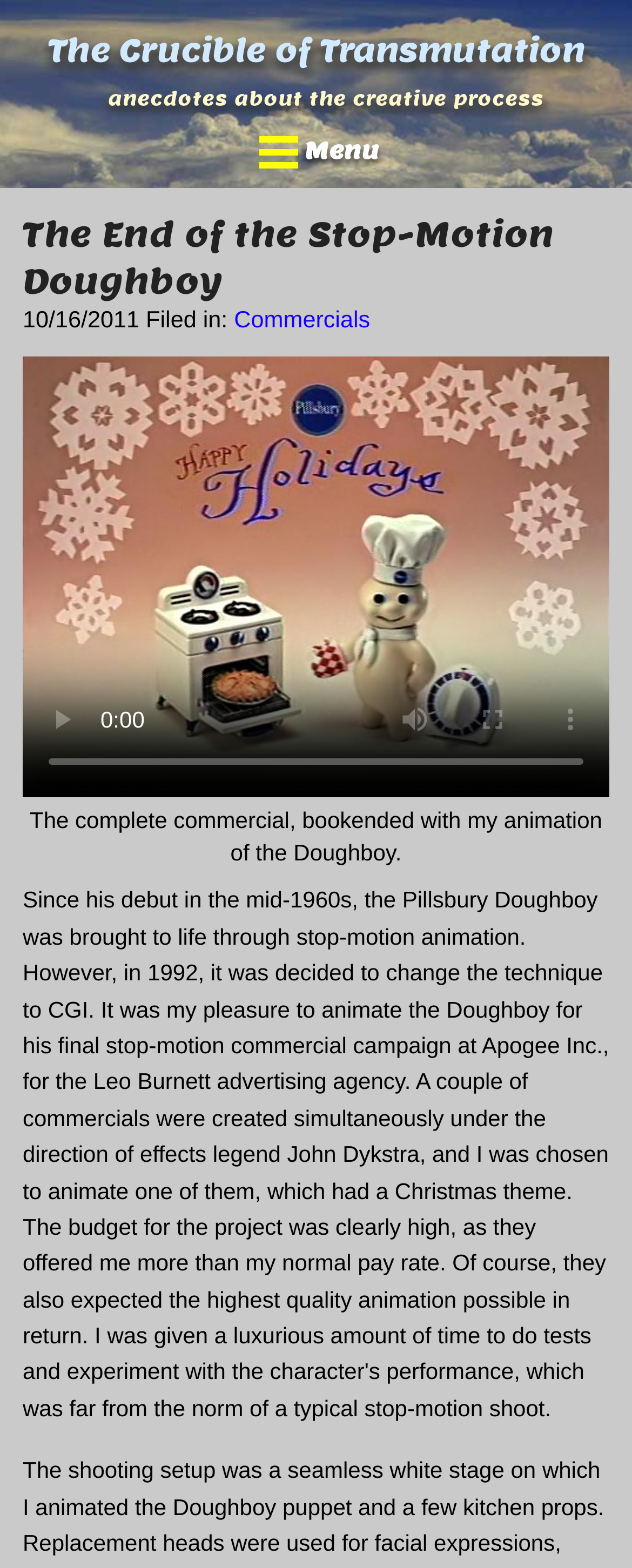What is the date of the filed post?
Using the visual information, respond with a single word or phrase.

10/16/2011